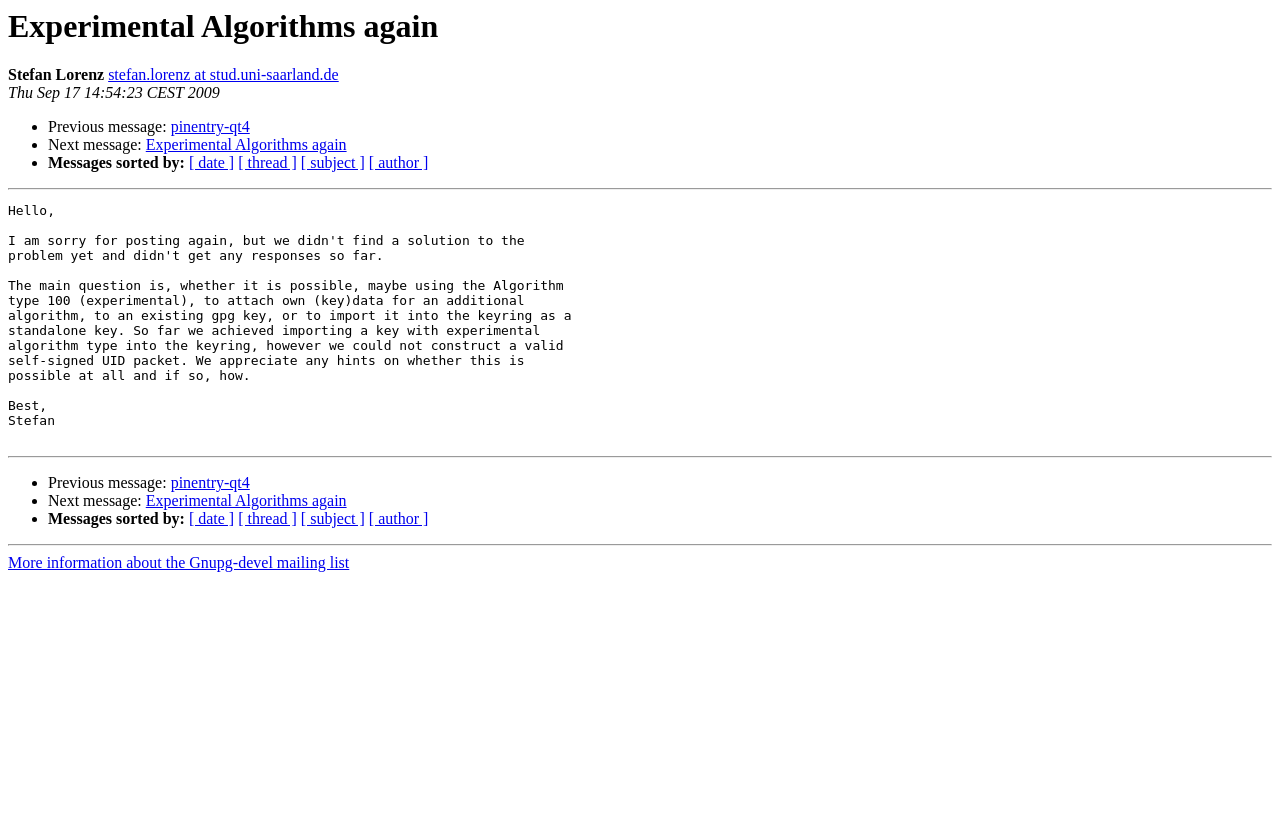Based on the description "[ date ]", find the bounding box of the specified UI element.

[0.148, 0.627, 0.183, 0.648]